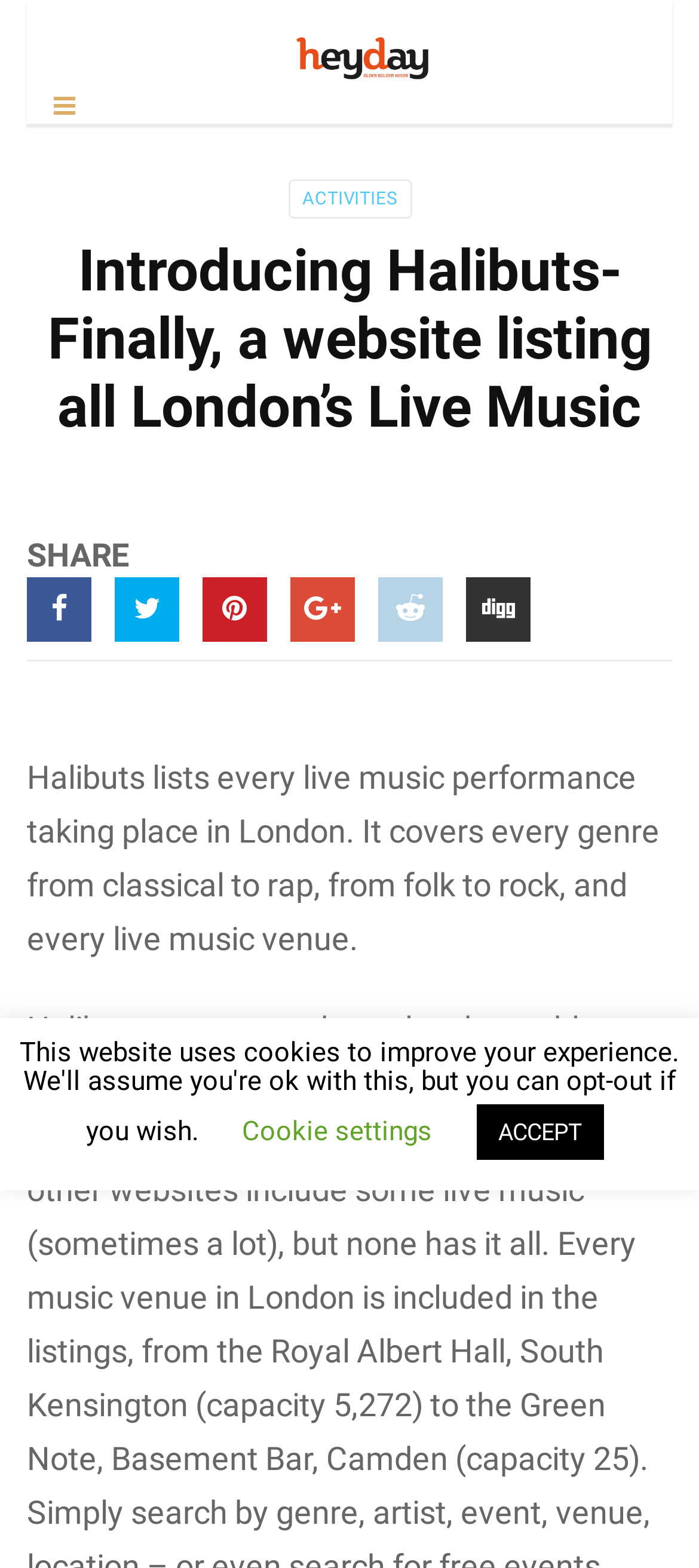Locate the bounding box coordinates of the UI element described by: "alt="heyday magazine"". Provide the coordinates as four float numbers between 0 and 1, formatted as [left, top, right, bottom].

[0.266, 0.017, 0.773, 0.115]